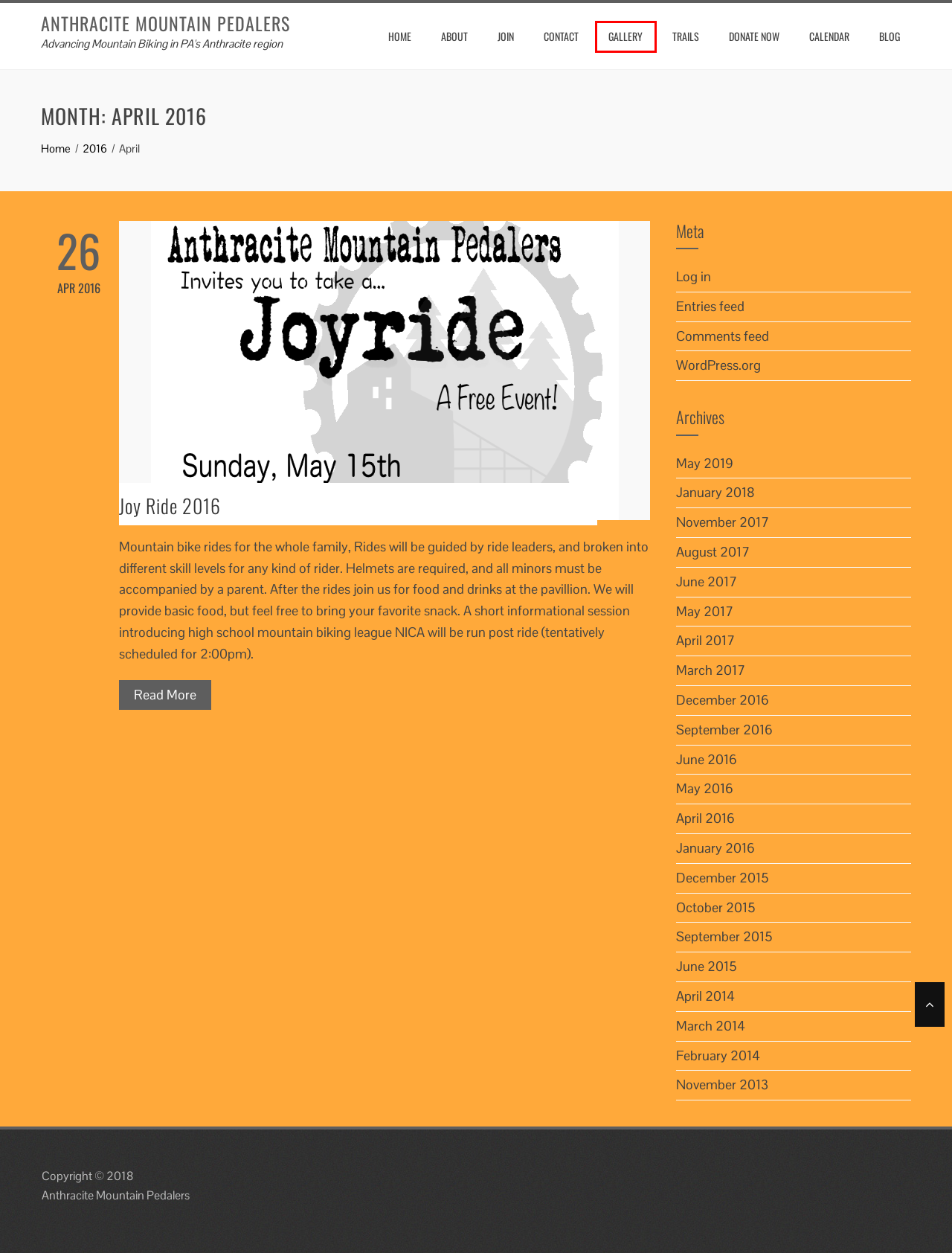Evaluate the webpage screenshot and identify the element within the red bounding box. Select the webpage description that best fits the new webpage after clicking the highlighted element. Here are the candidates:
A. Anthracite Mountain Pedalers – Advancing Mountain Biking in PA's Anthracite region
B. September 2016 – Anthracite Mountain Pedalers
C. November 2017 – Anthracite Mountain Pedalers
D. September 2015 – Anthracite Mountain Pedalers
E. Gallery – Anthracite Mountain Pedalers
F. April 2014 – Anthracite Mountain Pedalers
G. June 2017 – Anthracite Mountain Pedalers
H. Trails – Anthracite Mountain Pedalers

E